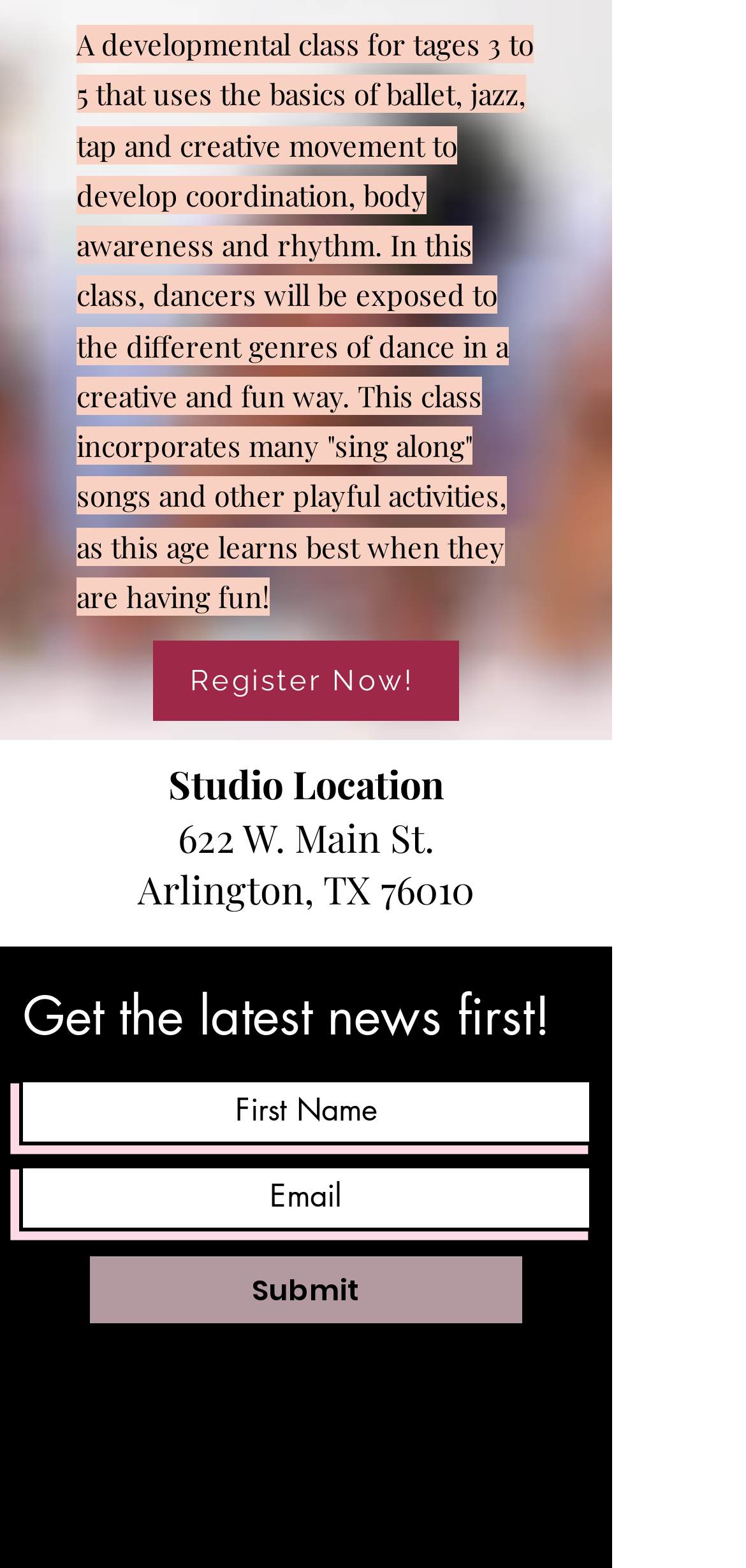What is the copyright year?
Please use the image to deliver a detailed and complete answer.

The answer can be found in the StaticText element with the description '©2021 by Freeform Dance Center.'. This text provides the copyright year.